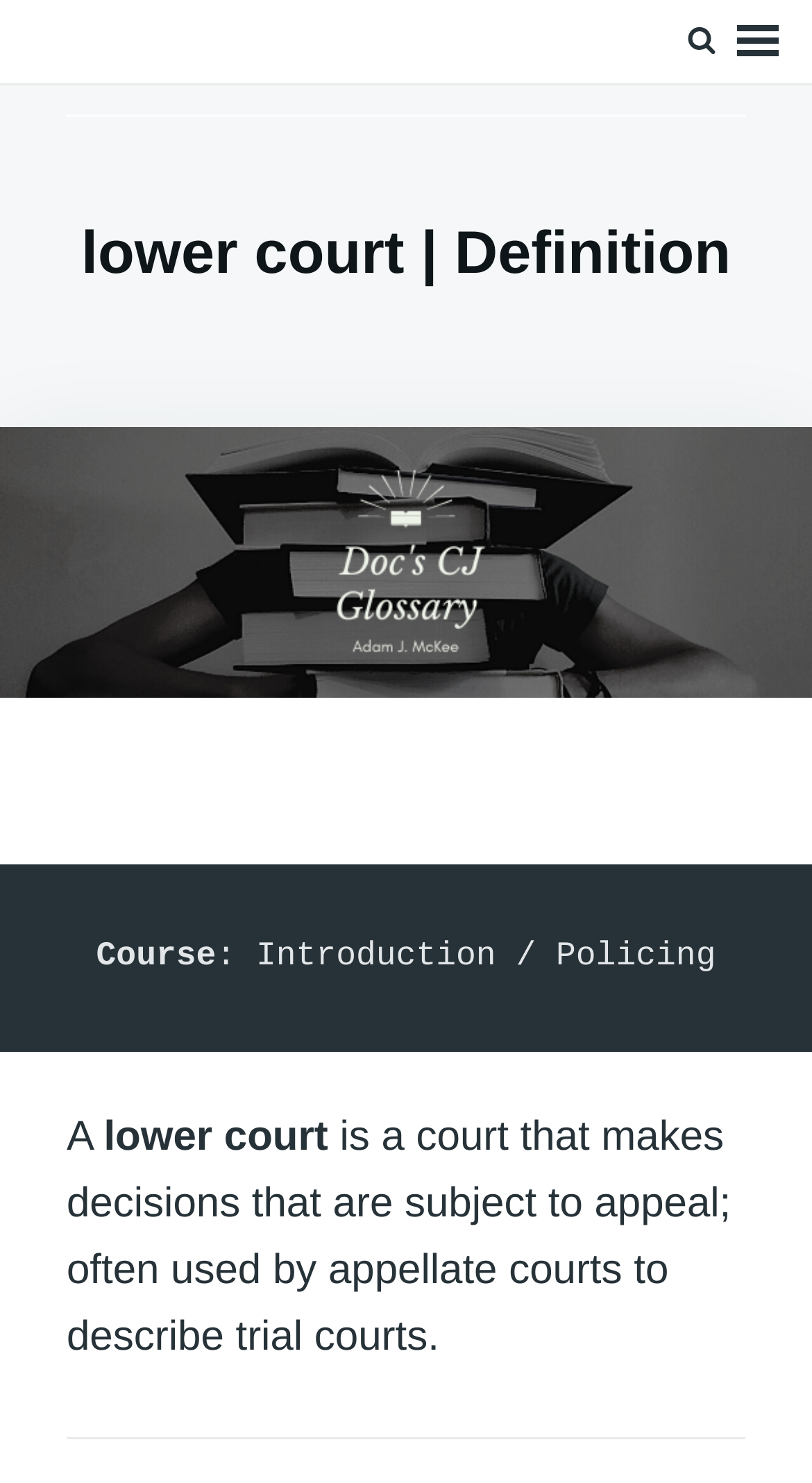What is the current course being discussed?
Look at the image and answer the question with a single word or phrase.

Introduction to Policing